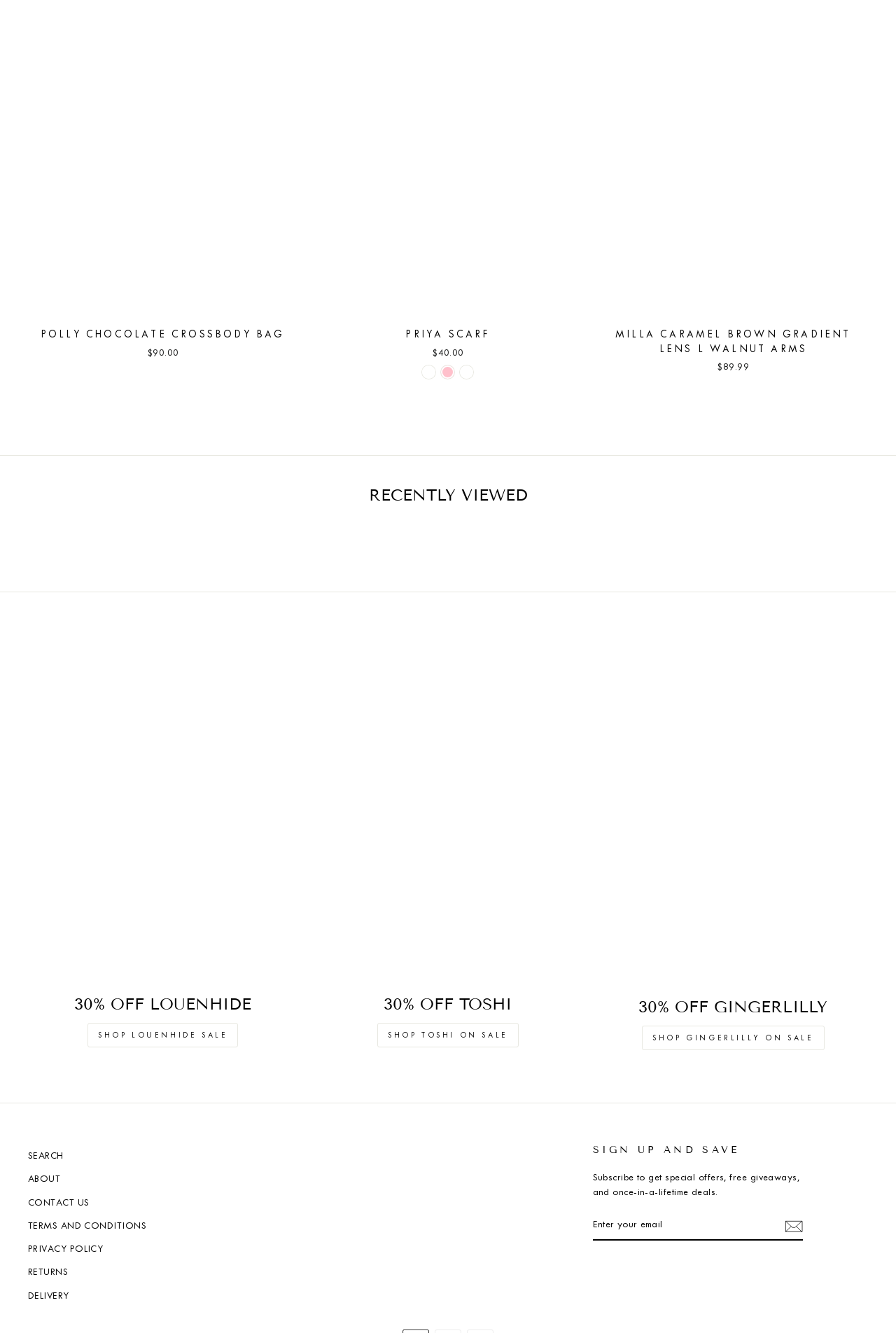From the webpage screenshot, predict the bounding box of the UI element that matches this description: "TERMS AND CONDITIONS".

[0.031, 0.912, 0.163, 0.927]